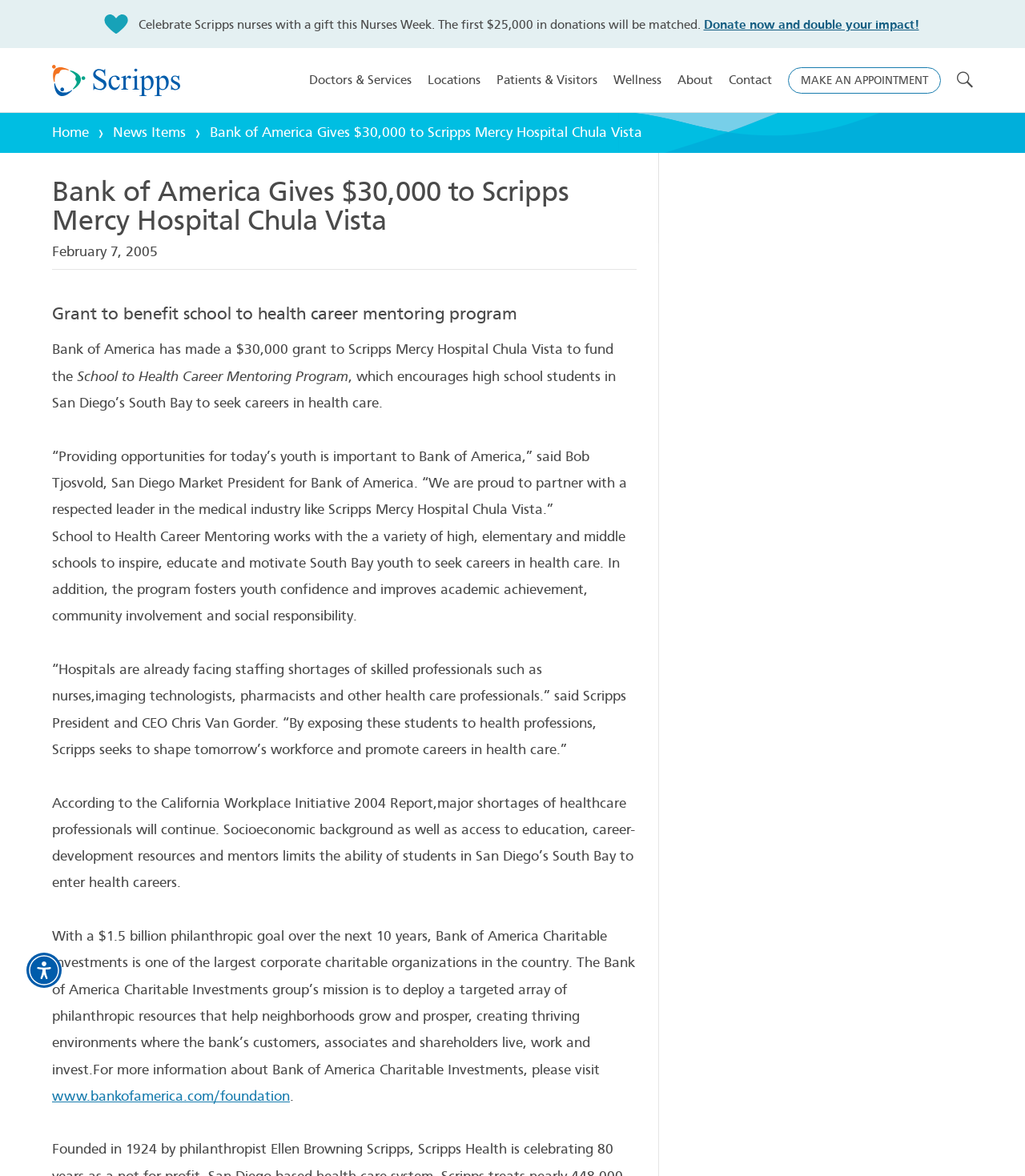Who is the San Diego Market President for Bank of America?
Based on the image, provide your answer in one word or phrase.

Bob Tjosvold